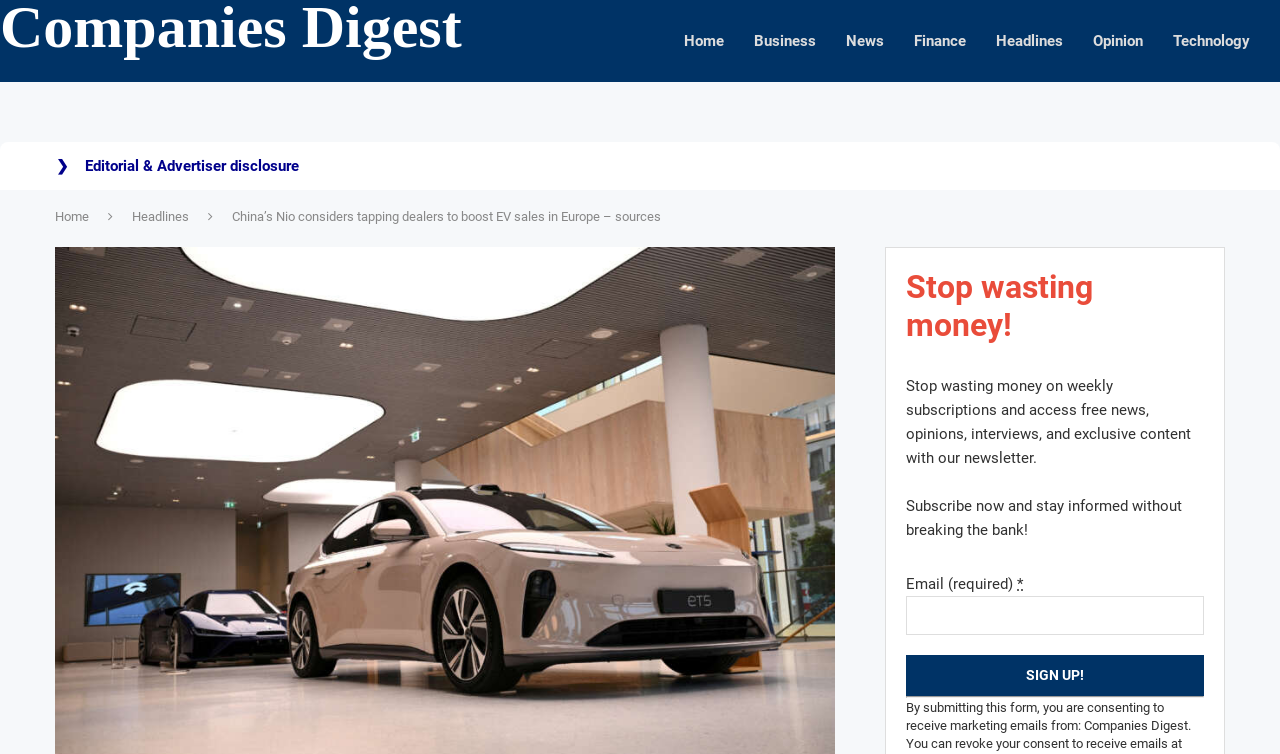Using the information in the image, give a detailed answer to the following question: What is the purpose of the links at the top of the page?

The links at the top of the page, including 'Home', 'Business', 'News', 'Finance', 'Headlines', 'Opinion', and 'Technology', are for navigation purposes, allowing users to access different sections of the website.